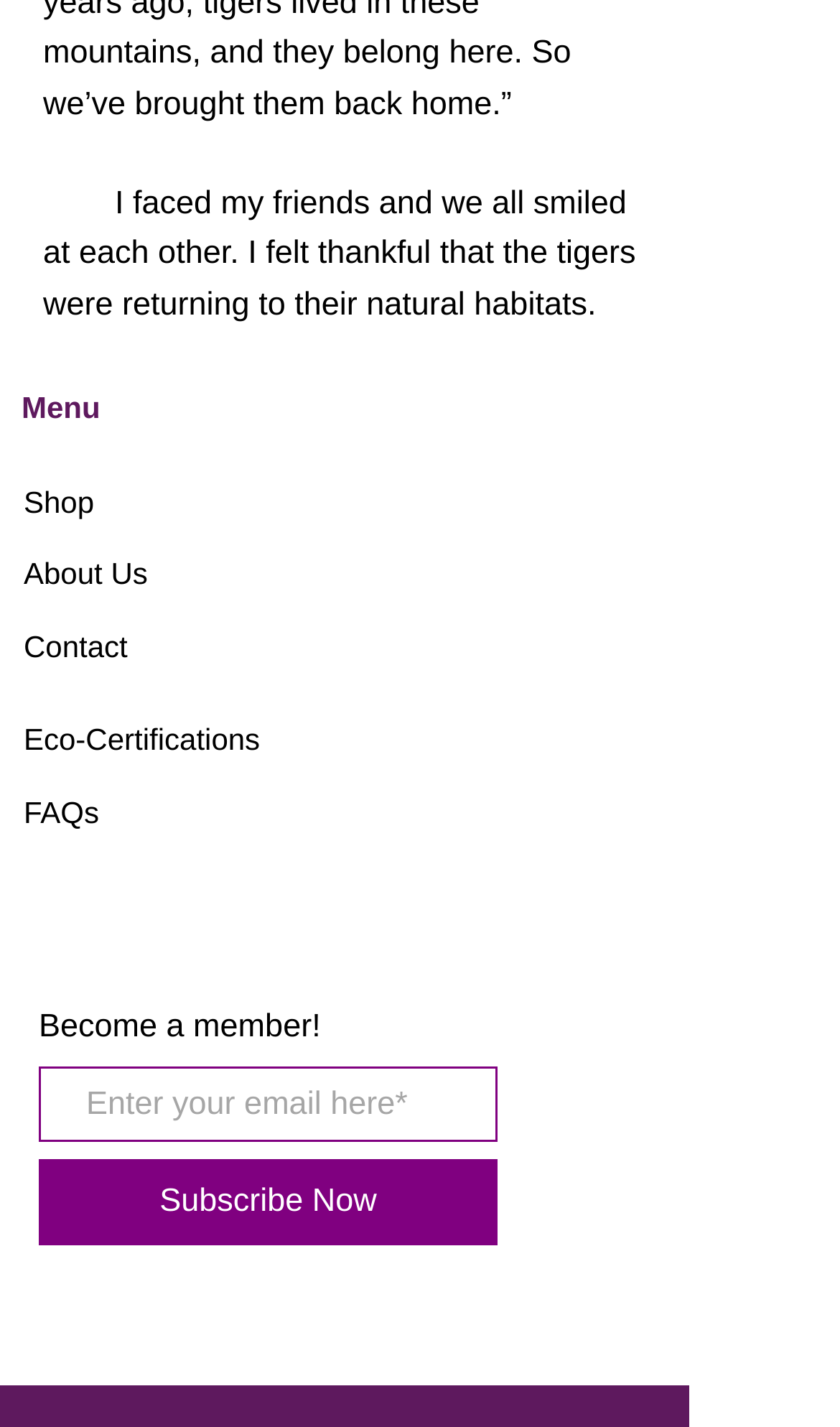Find the bounding box coordinates of the element's region that should be clicked in order to follow the given instruction: "Click on the Menu link". The coordinates should consist of four float numbers between 0 and 1, i.e., [left, top, right, bottom].

[0.026, 0.273, 0.119, 0.297]